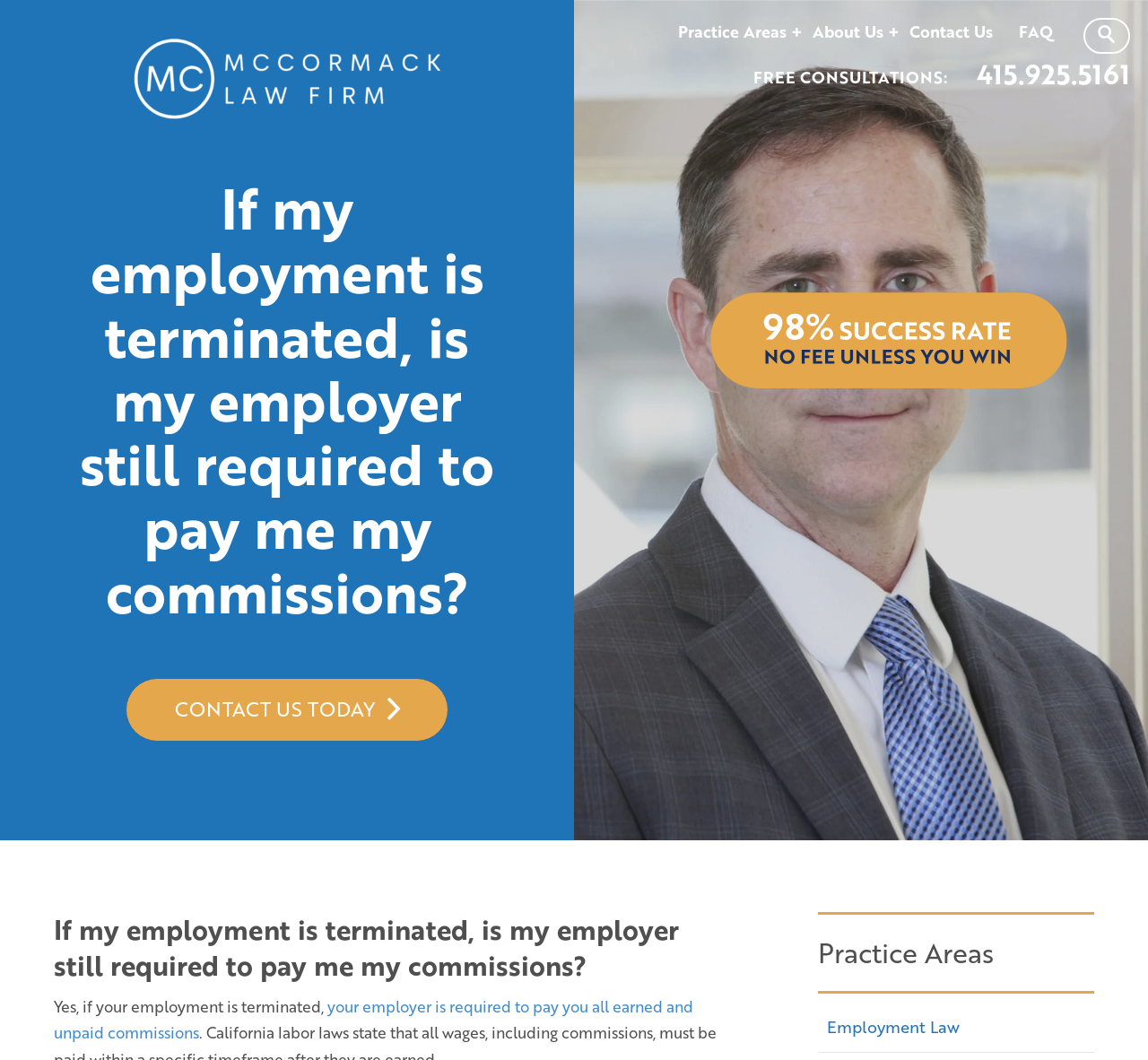Please mark the bounding box coordinates of the area that should be clicked to carry out the instruction: "Search our site".

[0.944, 0.017, 0.984, 0.051]